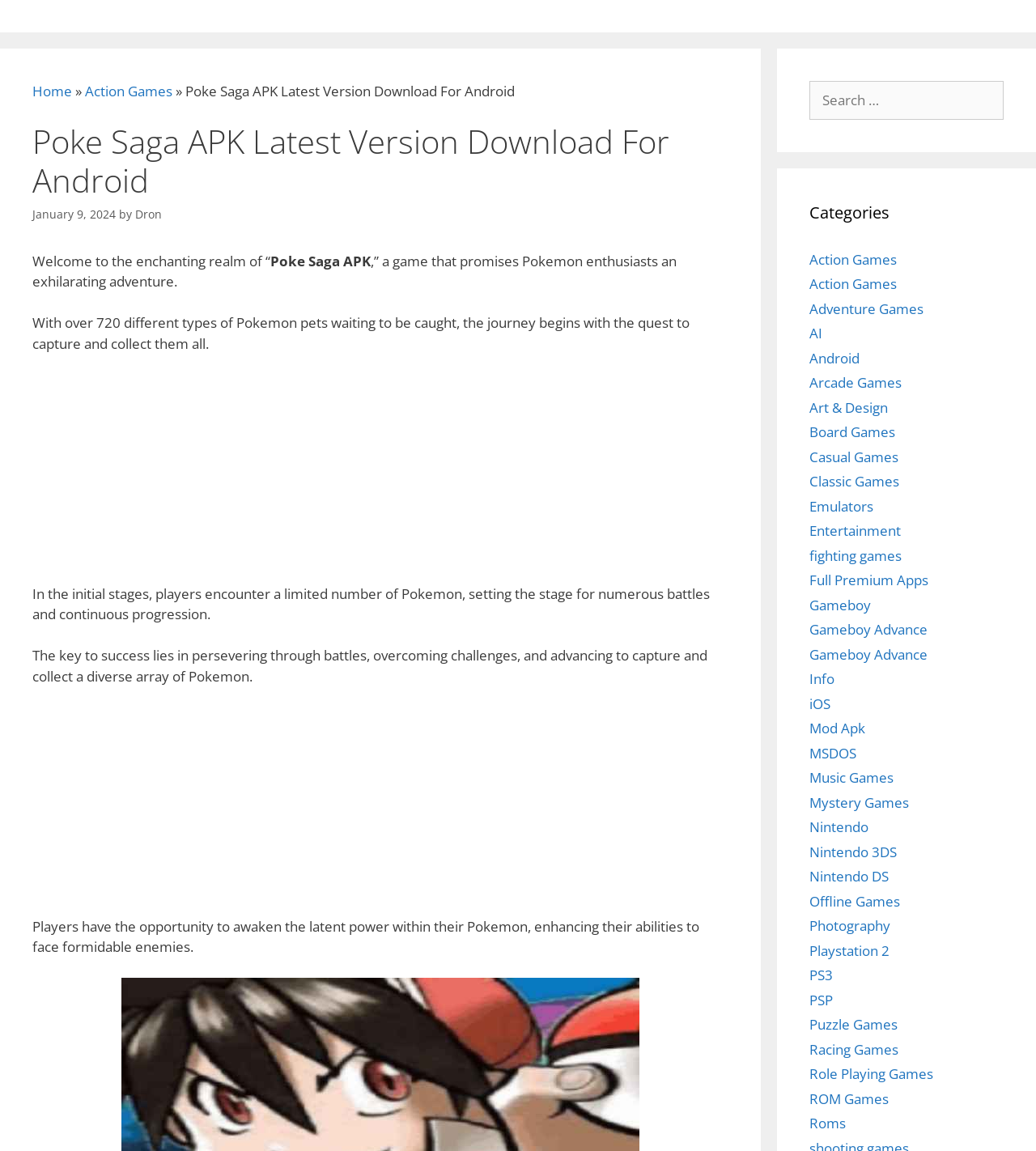What is the purpose of the search box? Using the information from the screenshot, answer with a single word or phrase.

to search for something